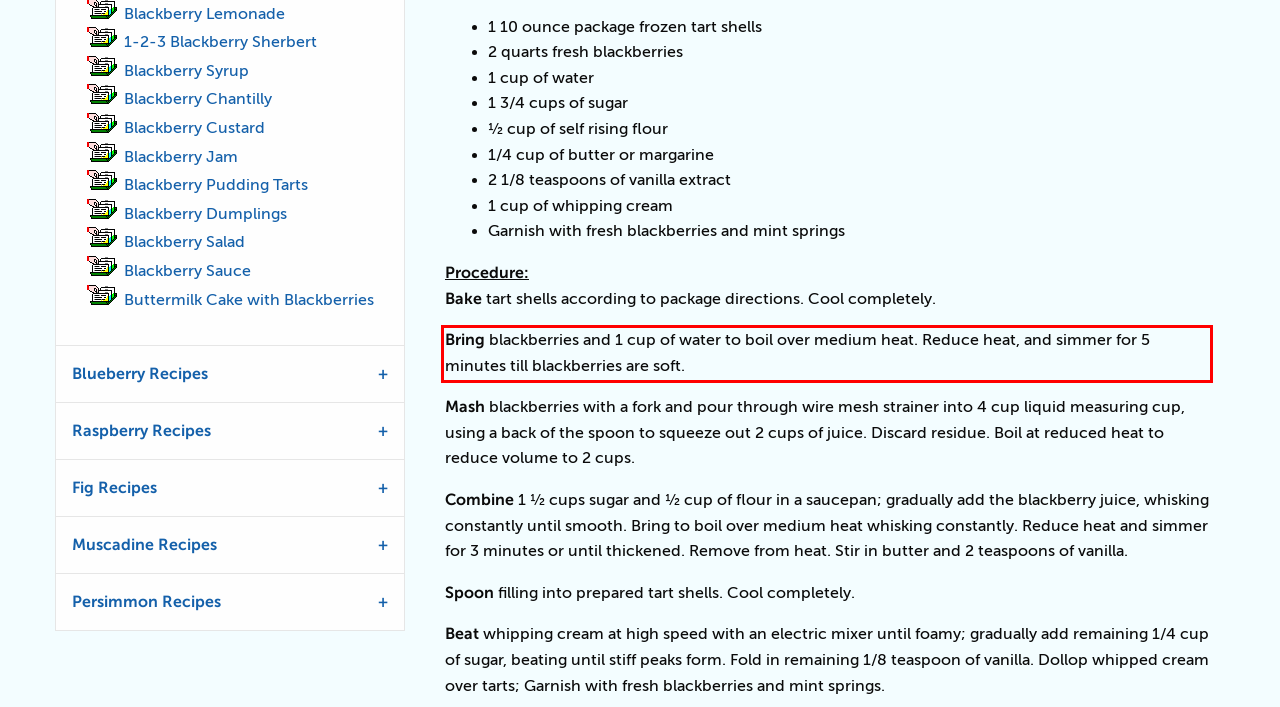Using the provided screenshot of a webpage, recognize the text inside the red rectangle bounding box by performing OCR.

Bring blackberries and 1 cup of water to boil over medium heat. Reduce heat, and simmer for 5 minutes till blackberries are soft.